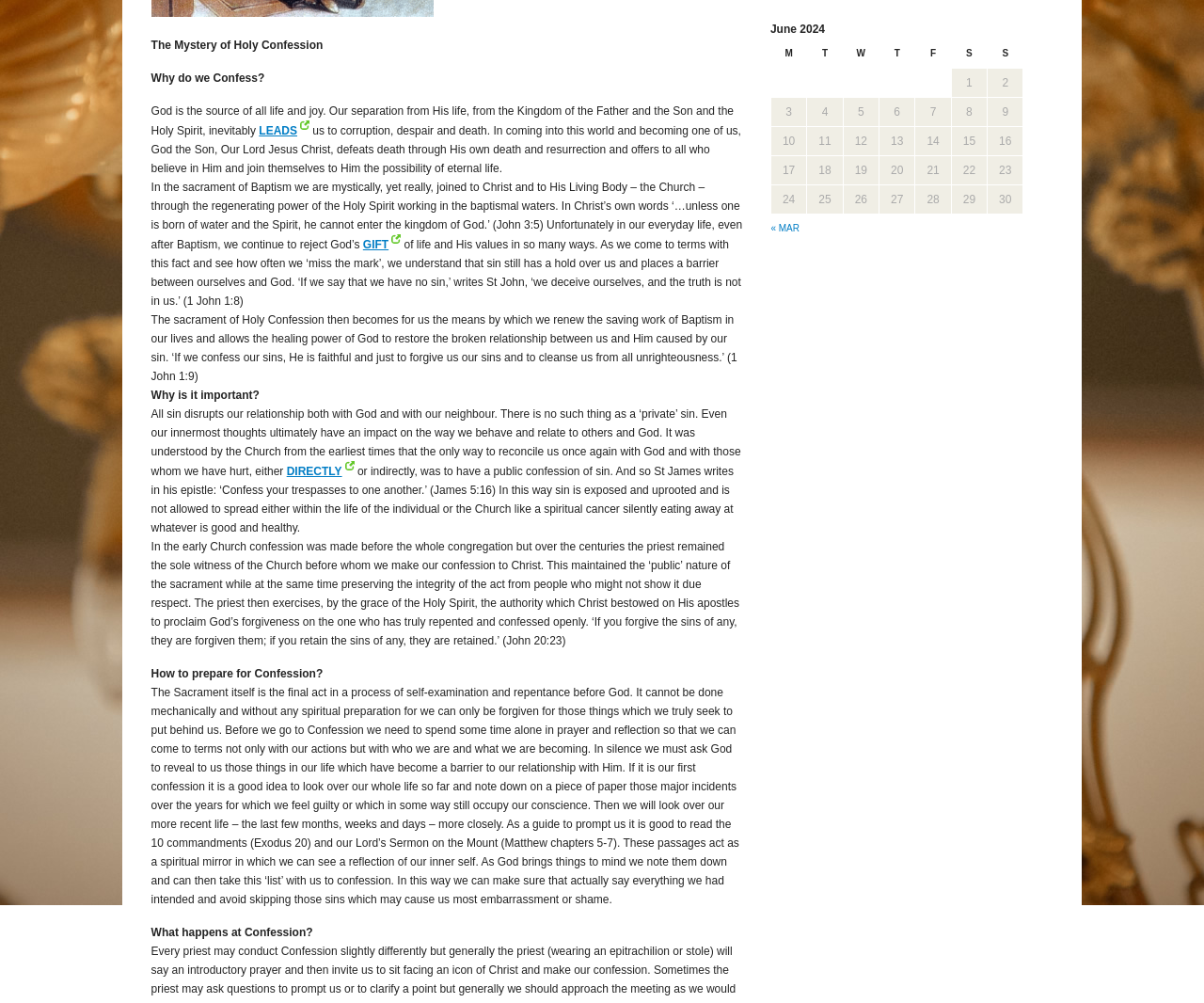Extract the bounding box coordinates for the UI element described as: "directly".

[0.238, 0.459, 0.294, 0.479]